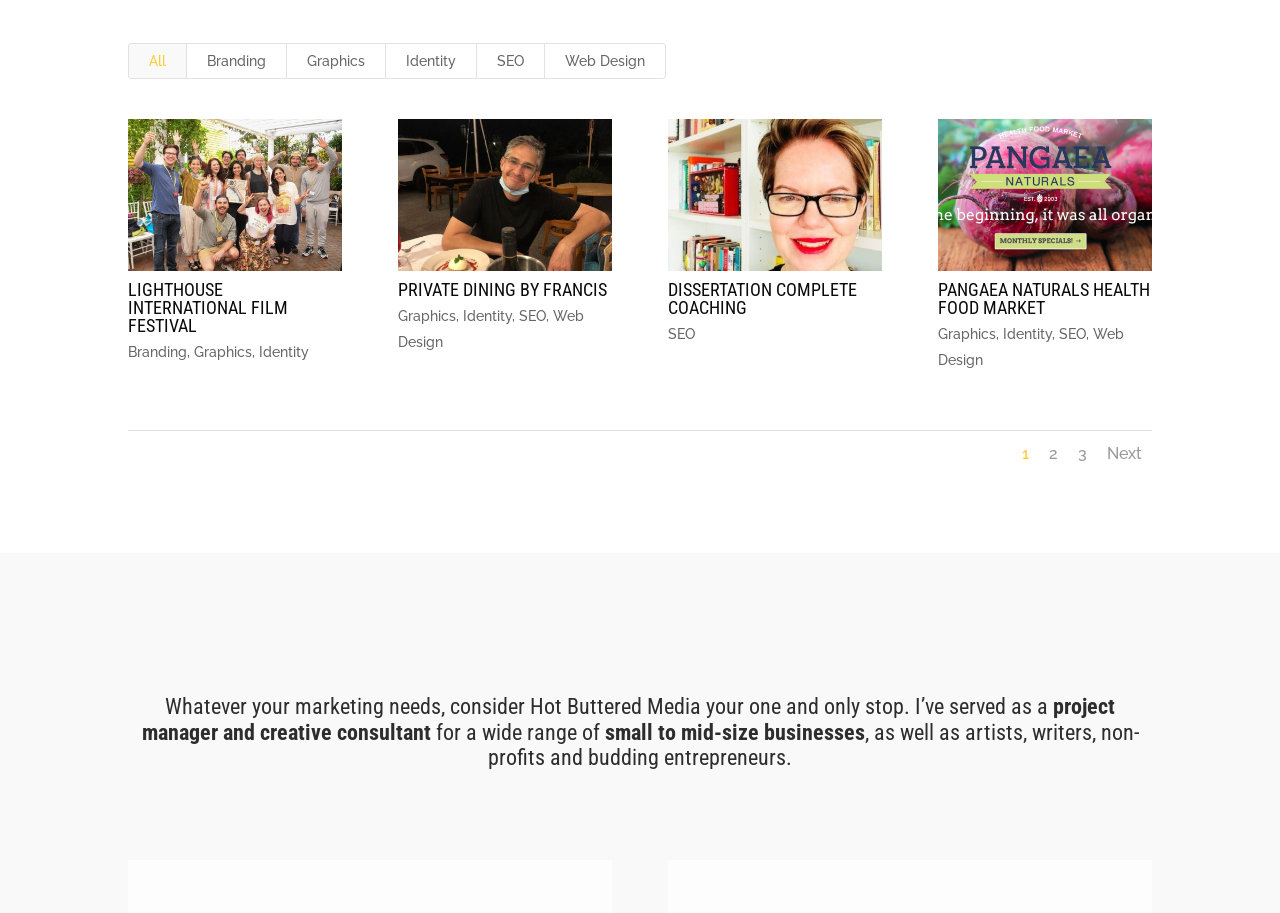What type of services are offered?
Offer a detailed and exhaustive answer to the question.

Based on the webpage, it appears that Hot Buttered Media offers various marketing services, including branding, graphics, identity, SEO, and web design, as evidenced by the links and headings on the page.